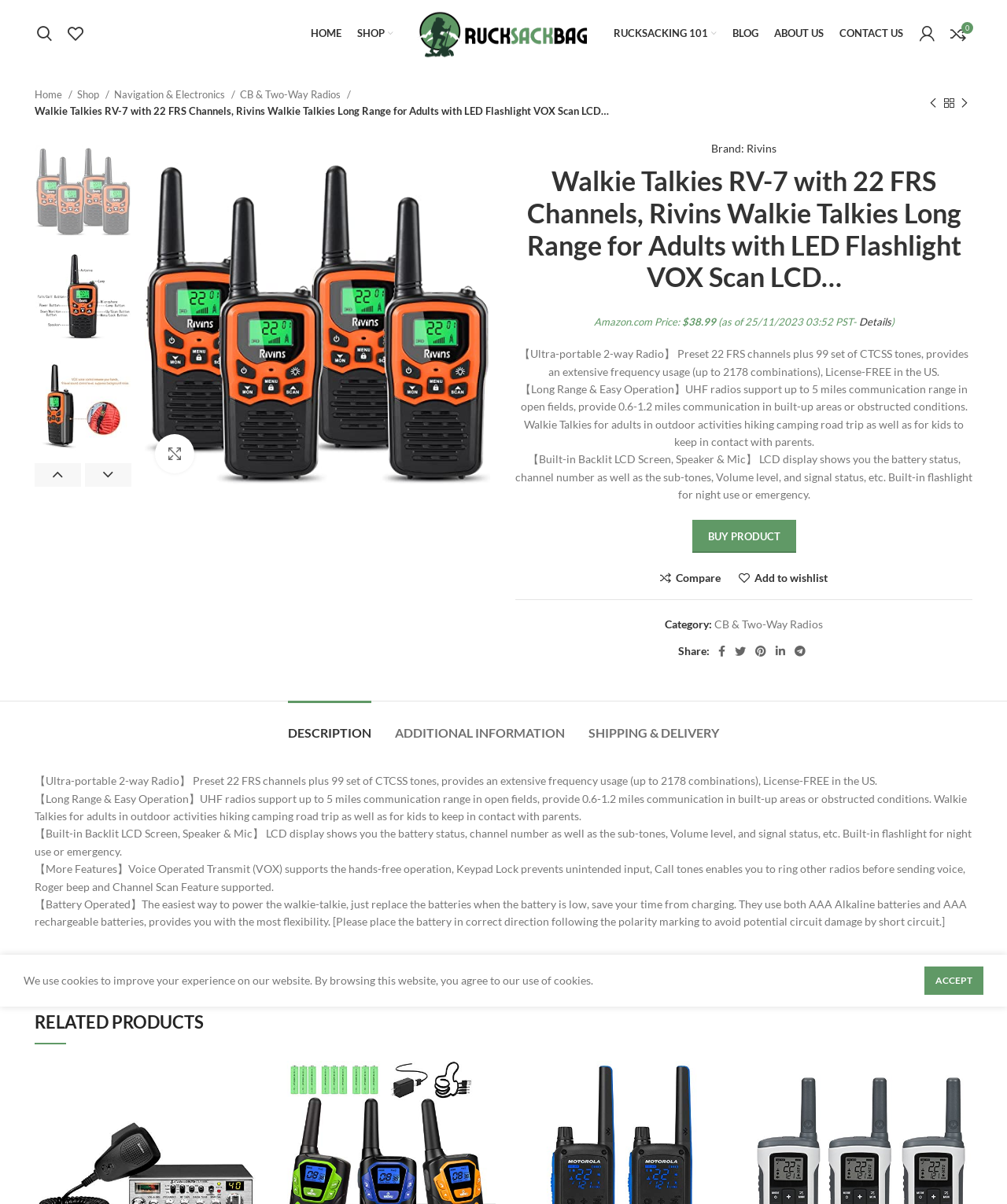Determine the bounding box coordinates of the region that needs to be clicked to achieve the task: "View product details".

[0.853, 0.262, 0.885, 0.272]